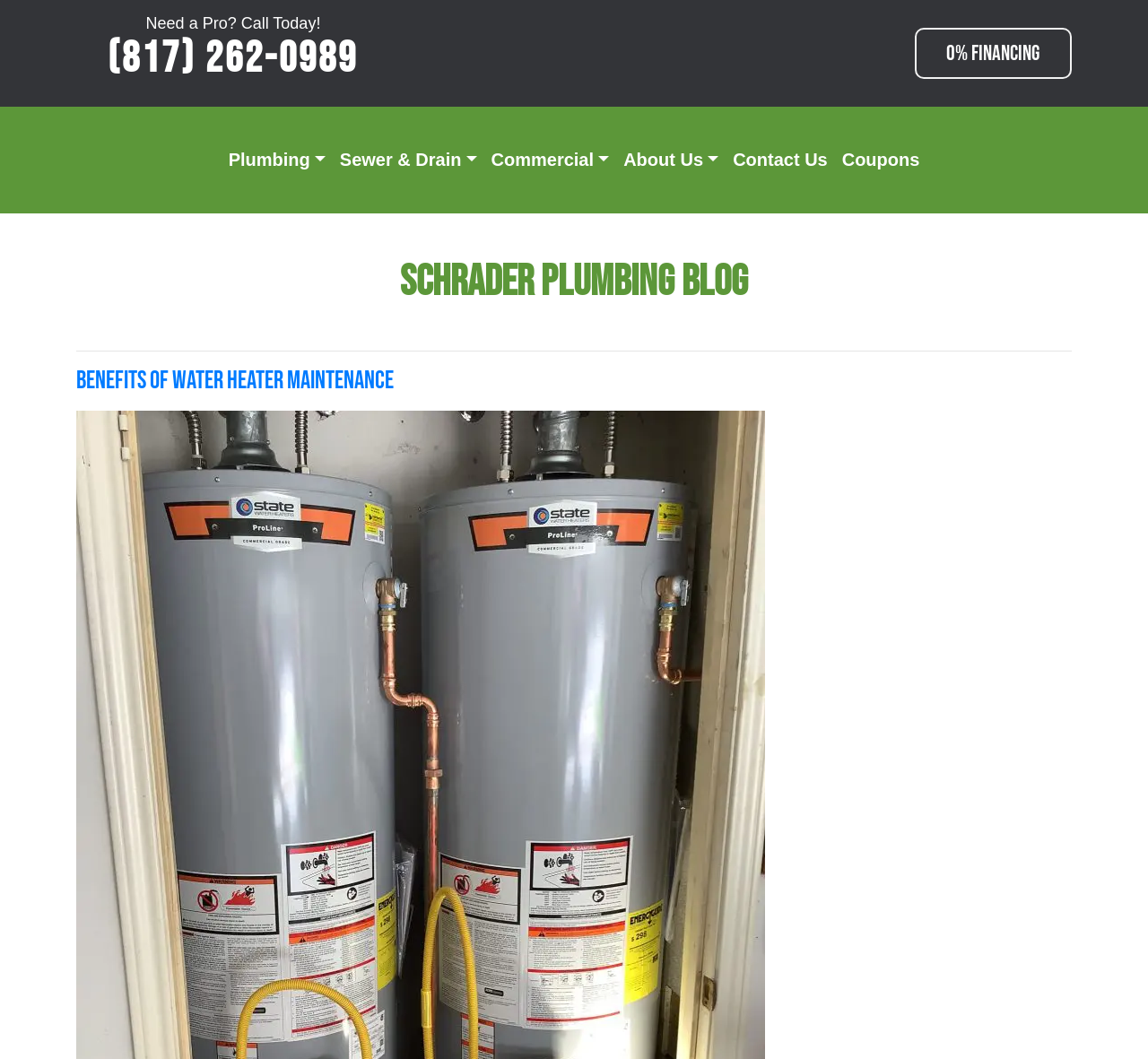Show me the bounding box coordinates of the clickable region to achieve the task as per the instruction: "Learn about water heater maintenance".

[0.066, 0.346, 0.343, 0.374]